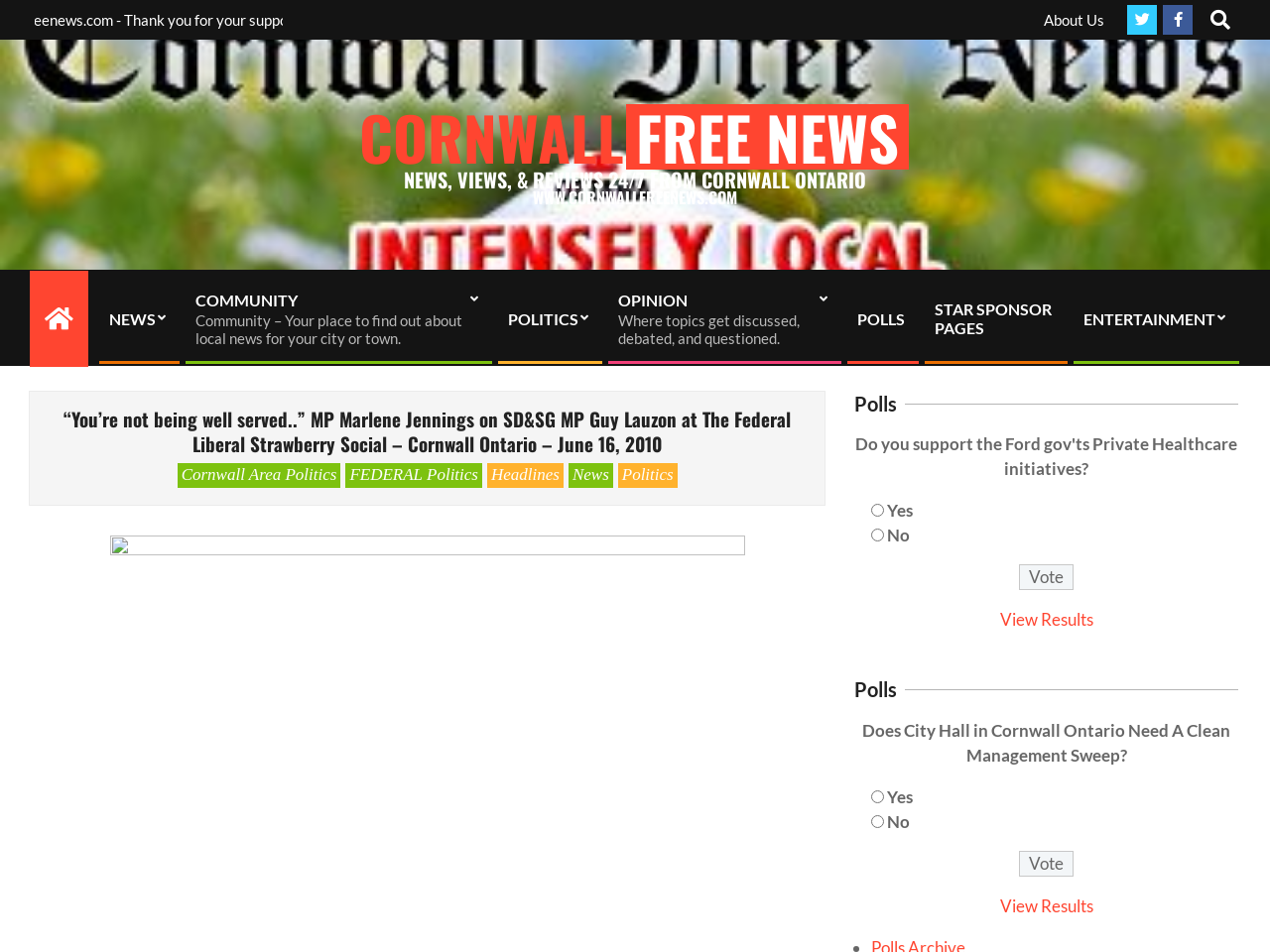Please identify the bounding box coordinates of the element I should click to complete this instruction: 'Read news about Cornwall Area Politics'. The coordinates should be given as four float numbers between 0 and 1, like this: [left, top, right, bottom].

[0.14, 0.487, 0.268, 0.512]